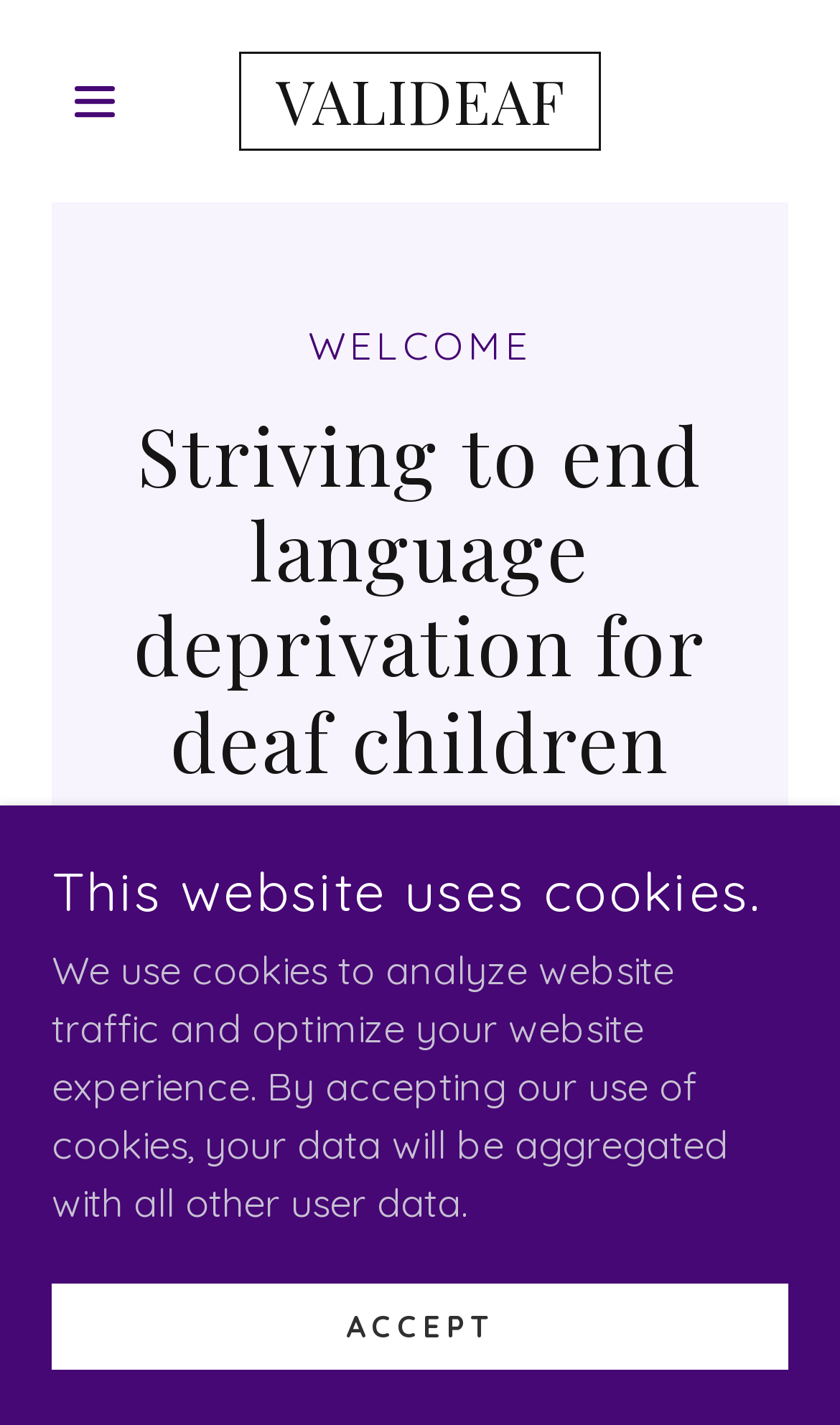What is the name of the organization? Refer to the image and provide a one-word or short phrase answer.

VALIDEAF